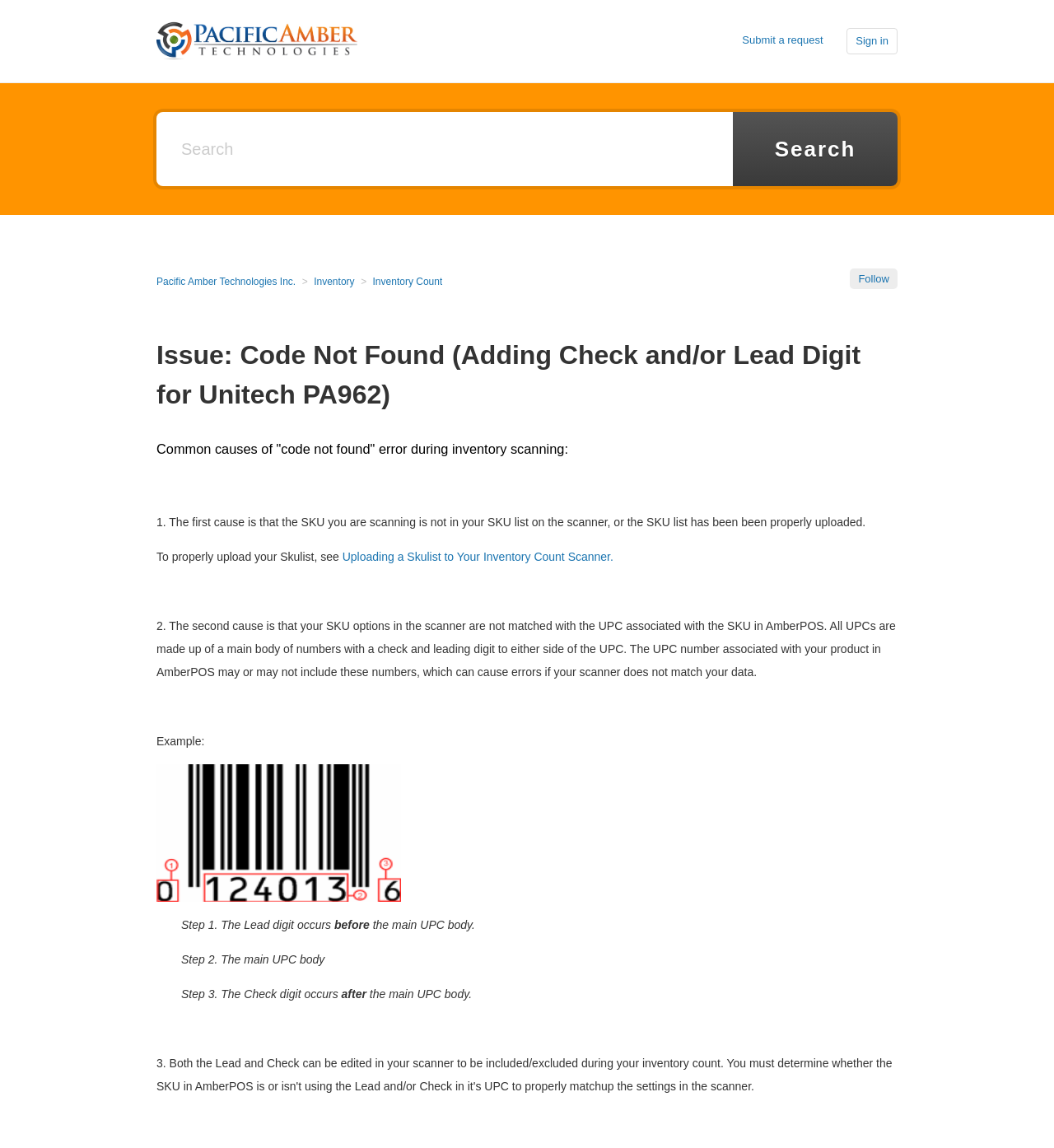Locate the bounding box coordinates of the region to be clicked to comply with the following instruction: "Check the 'LATEST ARTICLES'". The coordinates must be four float numbers between 0 and 1, in the form [left, top, right, bottom].

None